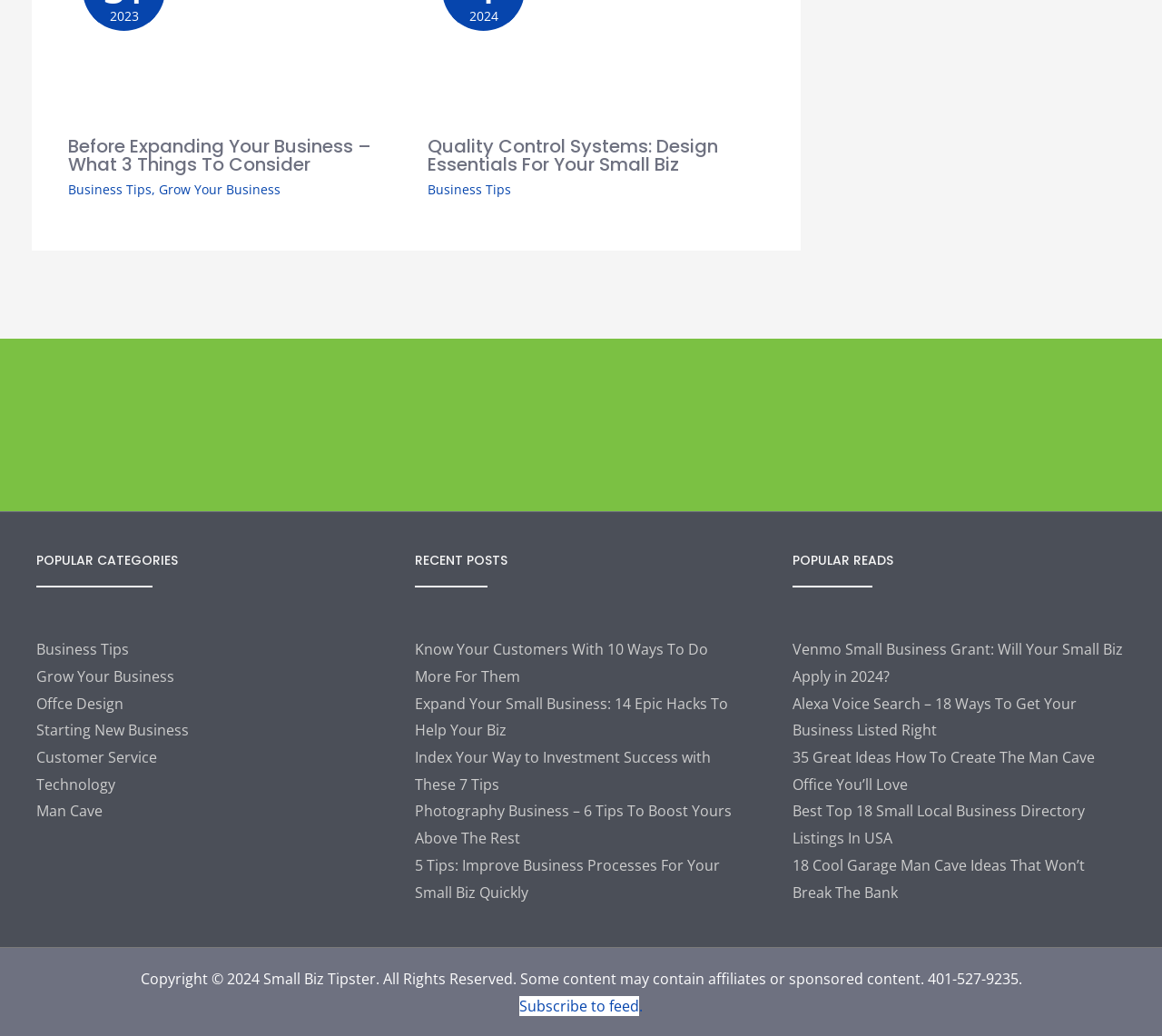Please give a succinct answer to the question in one word or phrase:
What is the main topic of the webpage?

Business tips